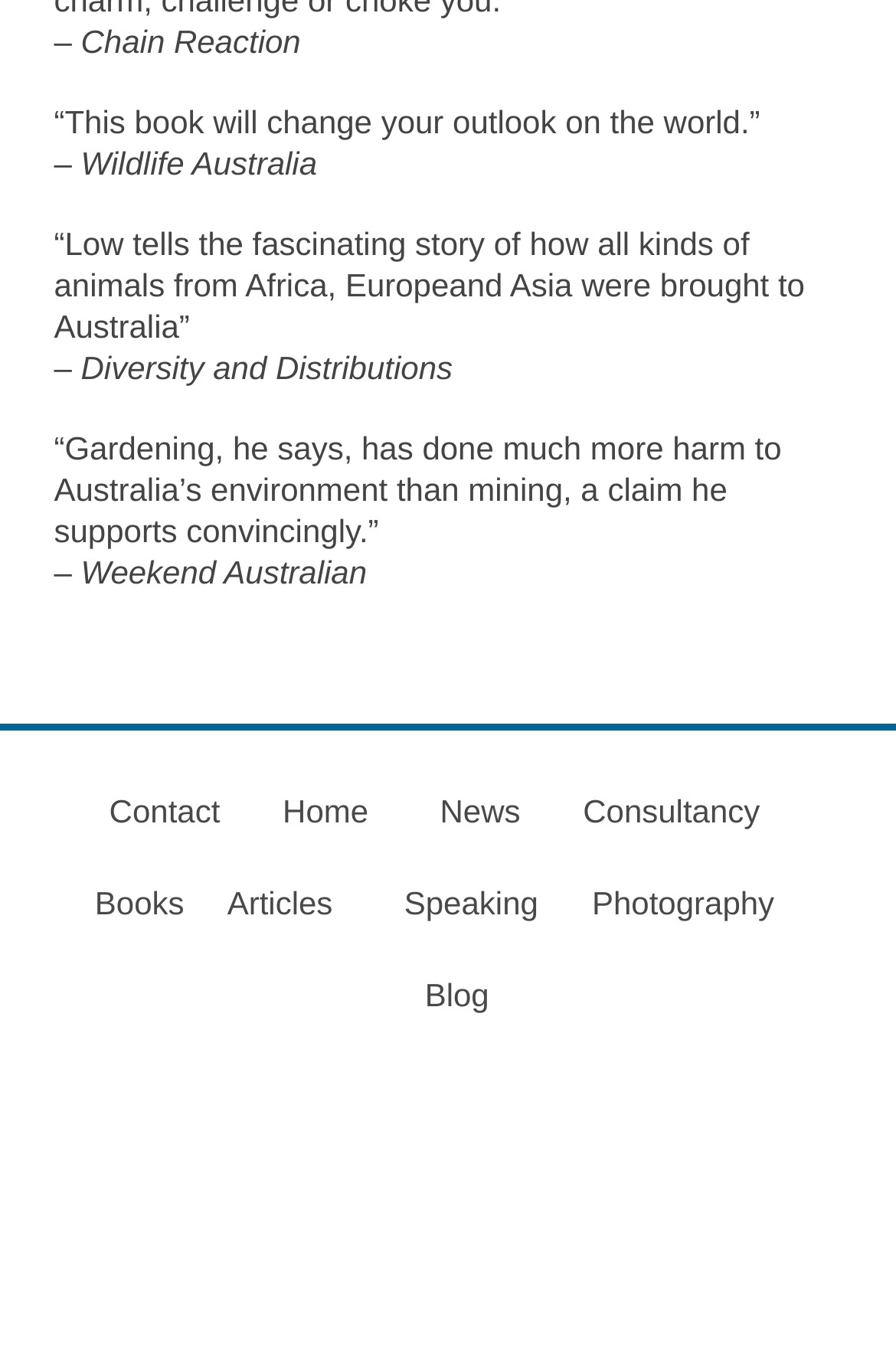Locate the bounding box coordinates of the segment that needs to be clicked to meet this instruction: "Click on Contact".

[0.122, 0.588, 0.246, 0.616]